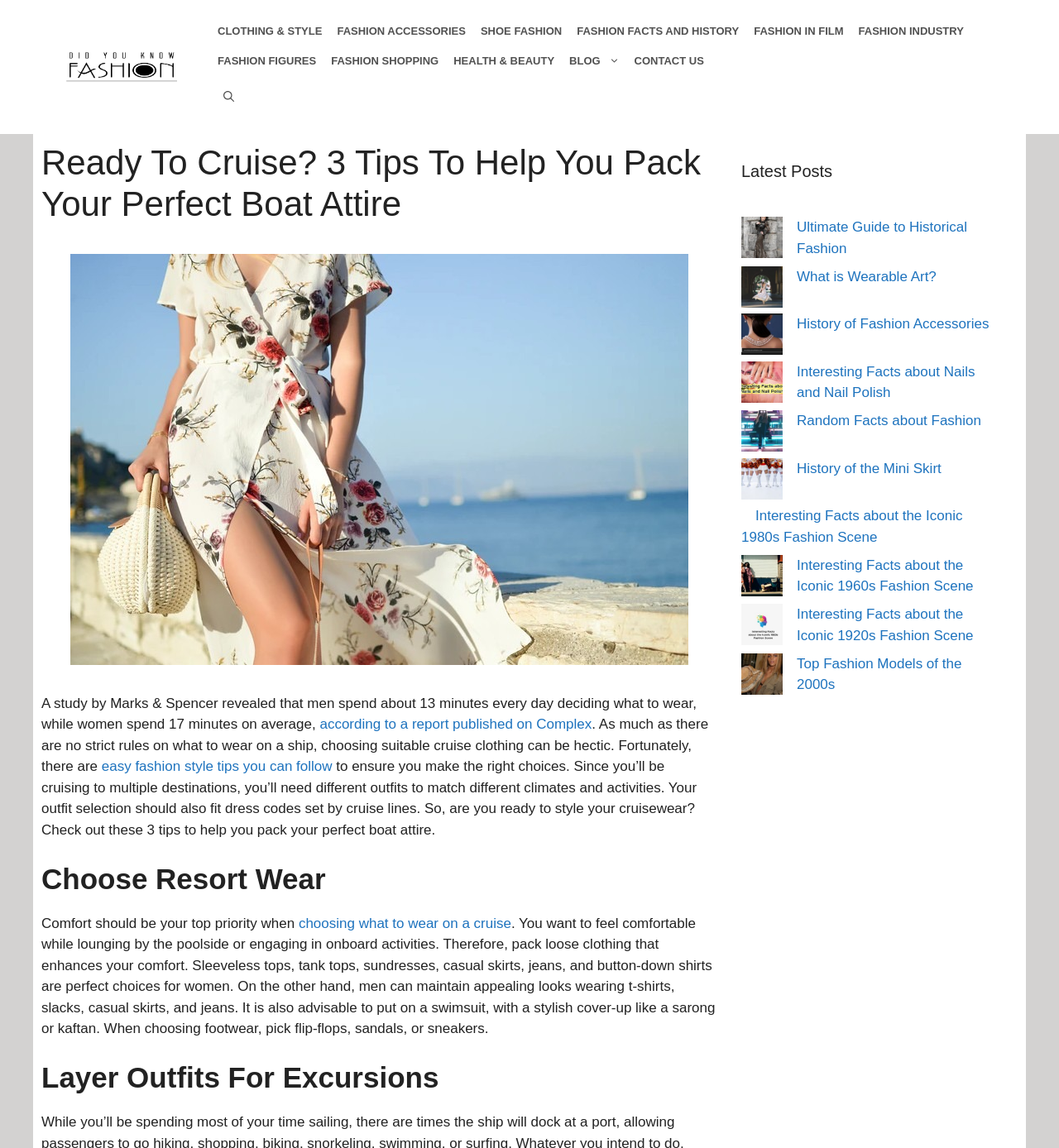Find the bounding box coordinates of the element to click in order to complete the given instruction: "View the '3 Tips To Help You Pack Your Perfect Boat Attire' image."

[0.066, 0.221, 0.65, 0.579]